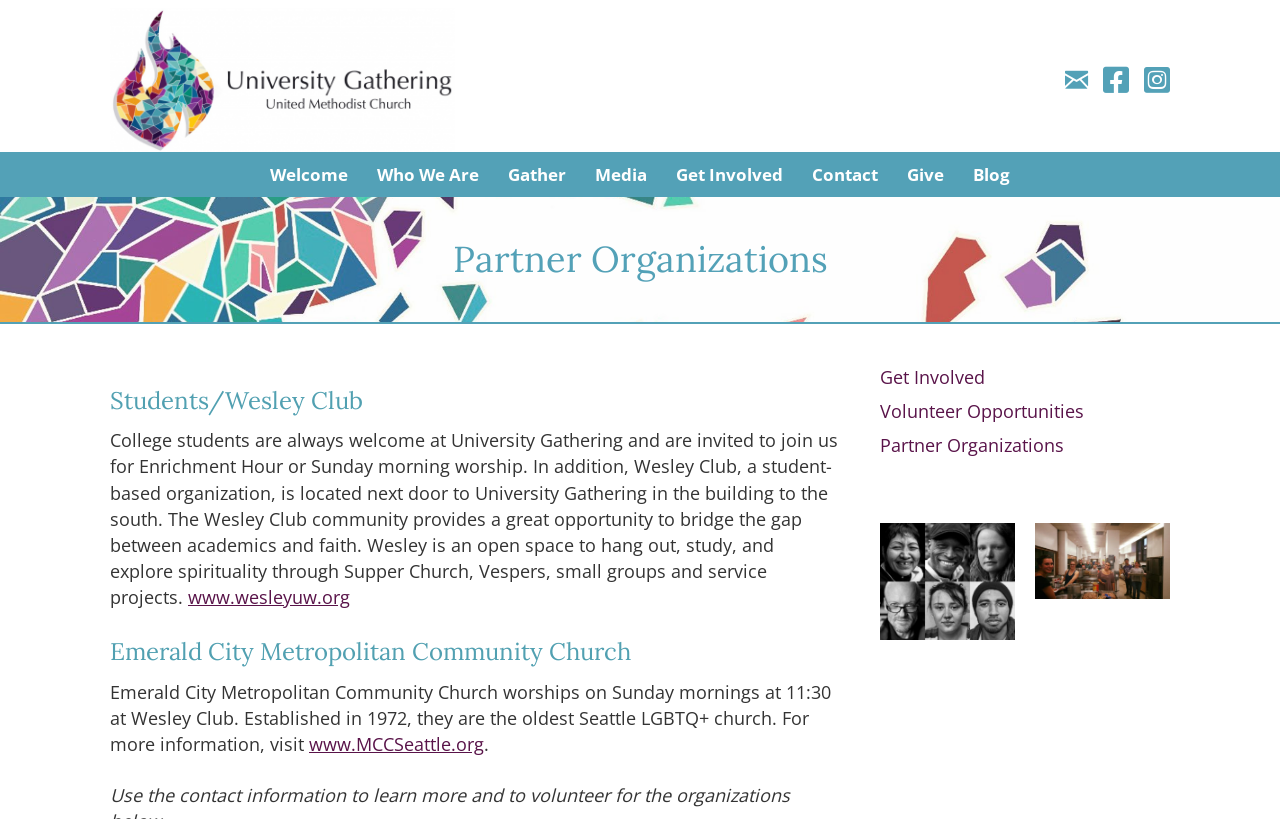What is the name of the organization that has volunteer opportunities?
Please answer the question with as much detail as possible using the screenshot.

I found this answer by looking at the link 'Get Involved' and 'Volunteer Opportunities', which suggests that University Gathering is the organization that has volunteer opportunities.